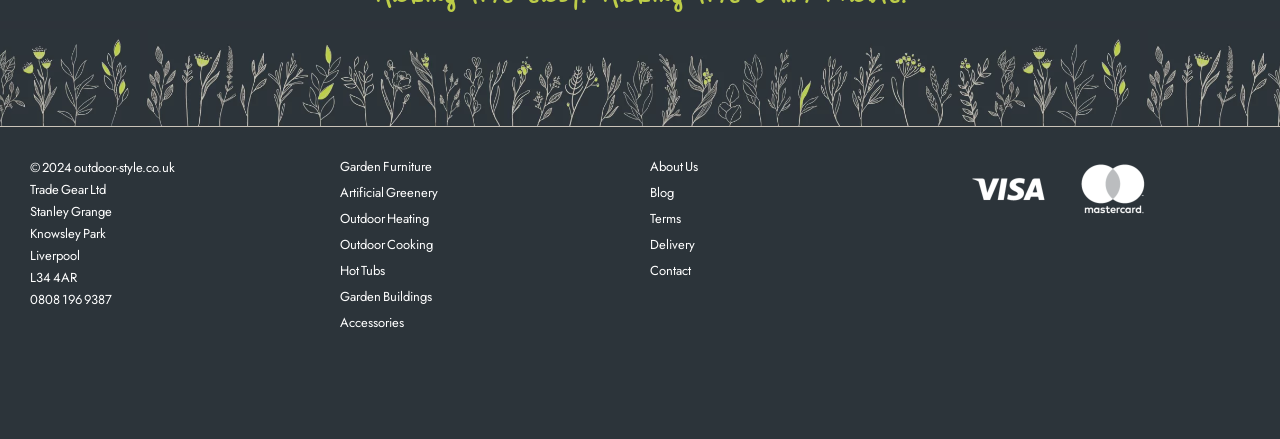Please specify the bounding box coordinates for the clickable region that will help you carry out the instruction: "Contact Us".

[0.508, 0.594, 0.54, 0.637]